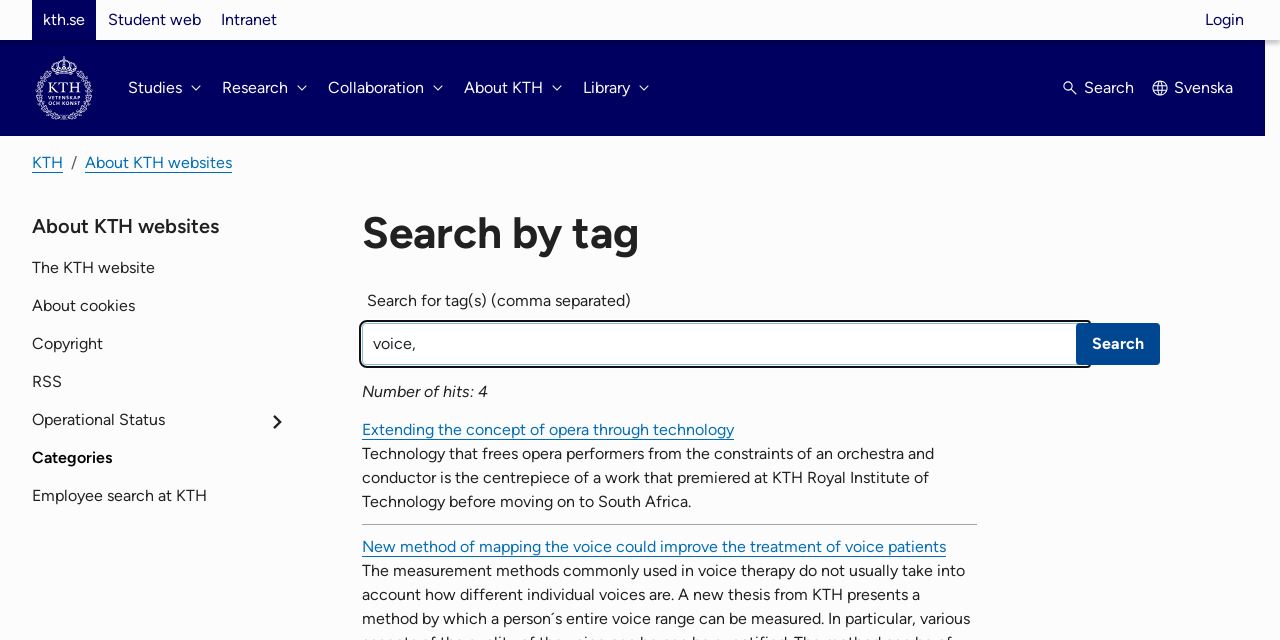Could you specify the bounding box coordinates for the clickable section to complete the following instruction: "Click on the 'Search' button"?

[0.828, 0.106, 0.886, 0.169]